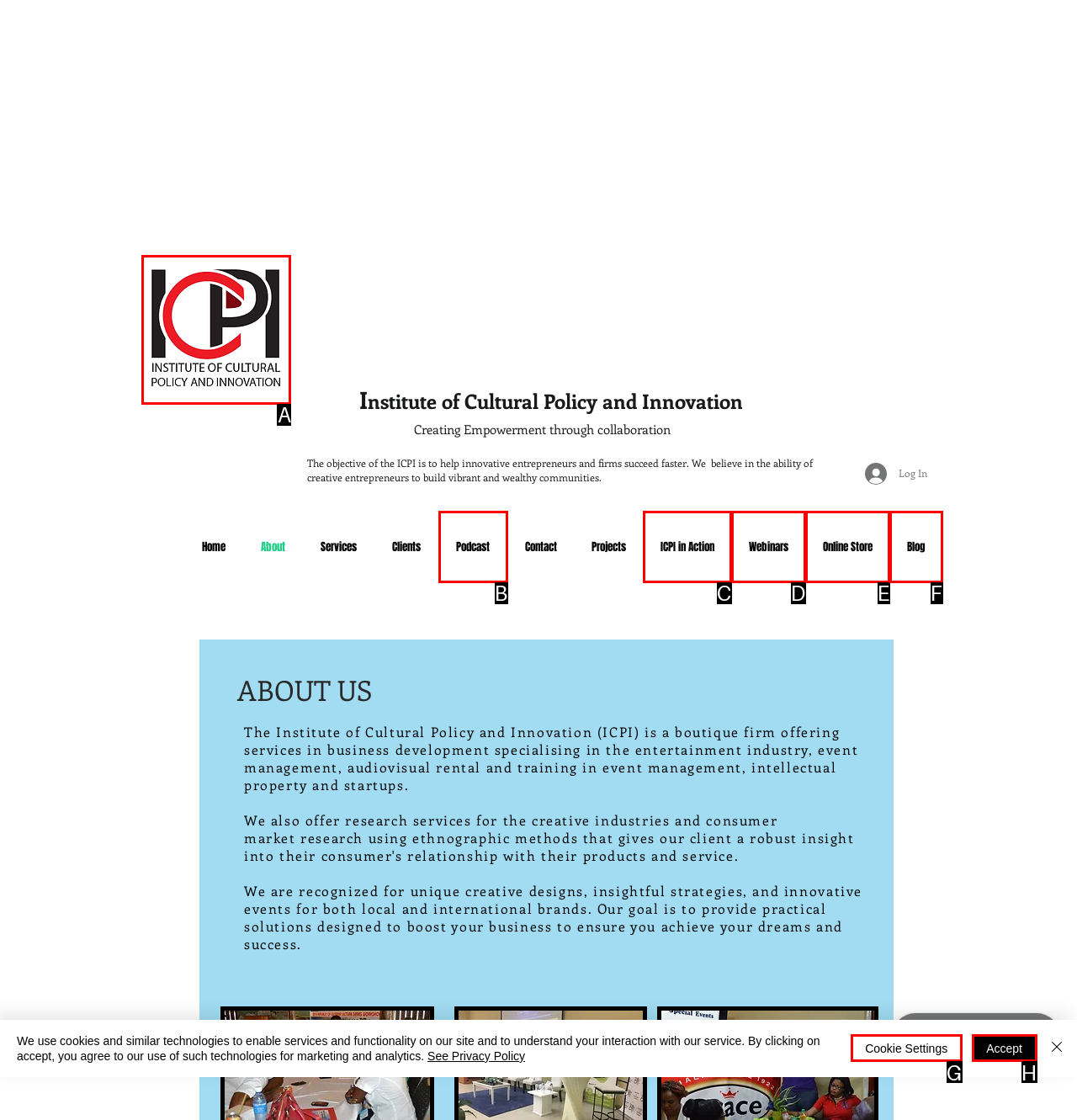Select the letter of the UI element you need to click on to fulfill this task: Open the ICPI Twitter page. Write down the letter only.

A